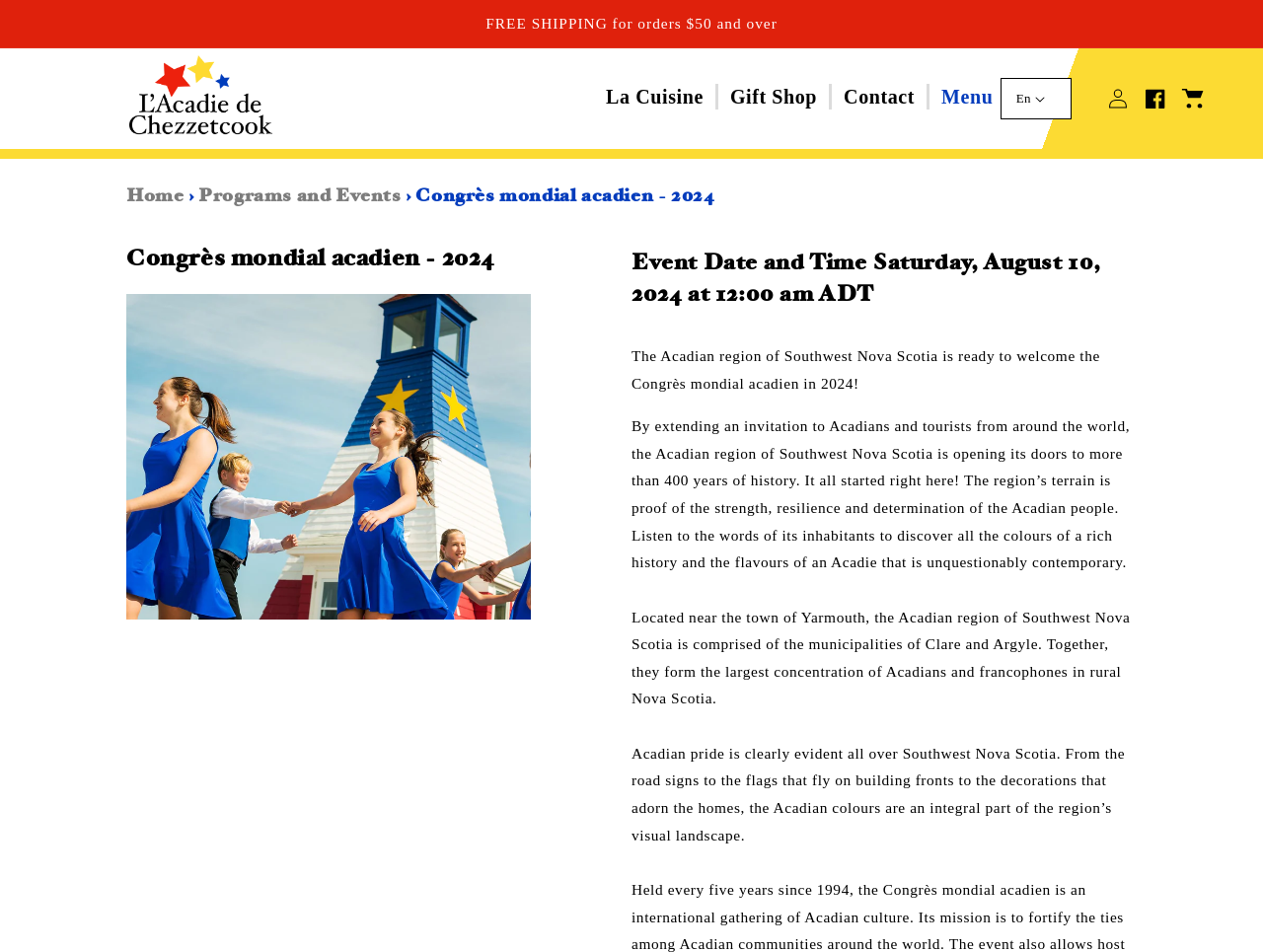Answer the question in a single word or phrase:
What is the region comprised of?

Municipalities of Clare and Argyle